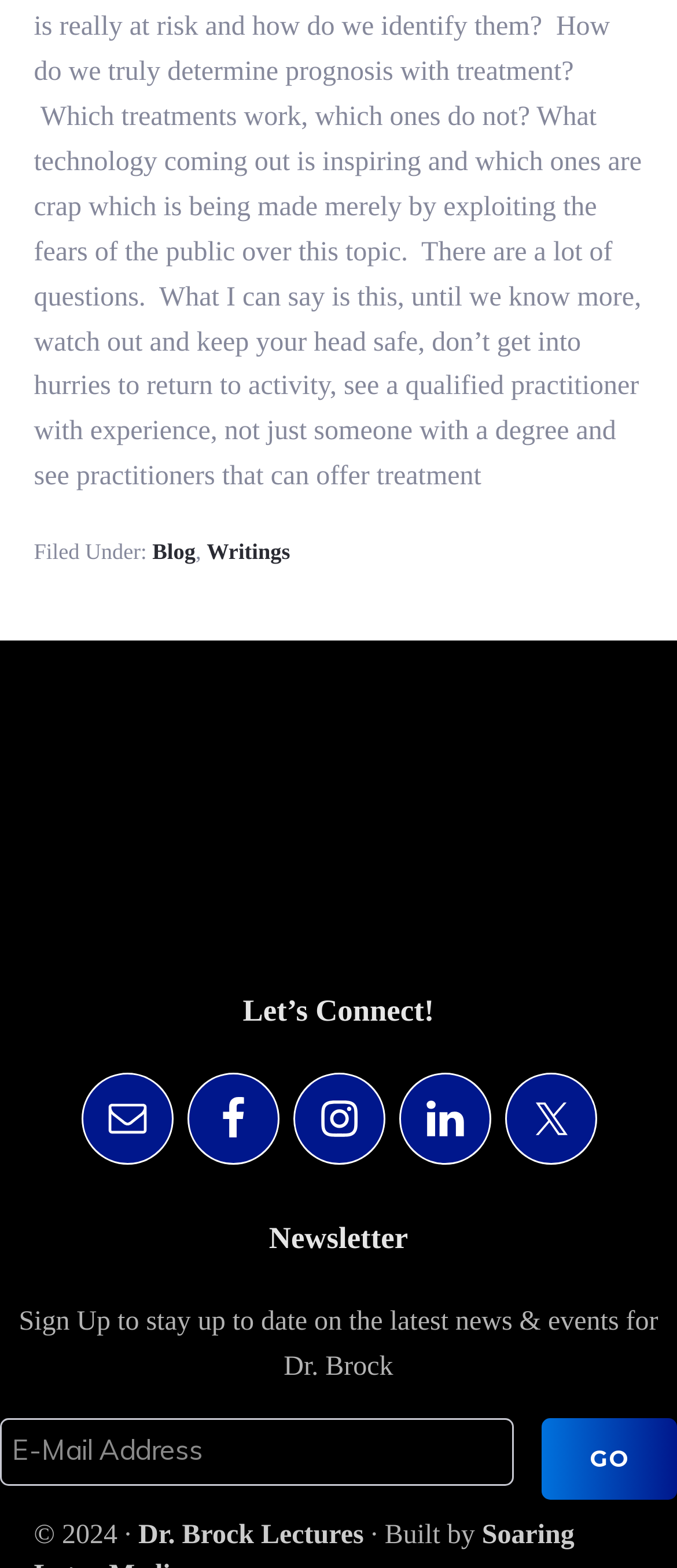Respond to the following question using a concise word or phrase: 
How many headings are available on the webpage?

2